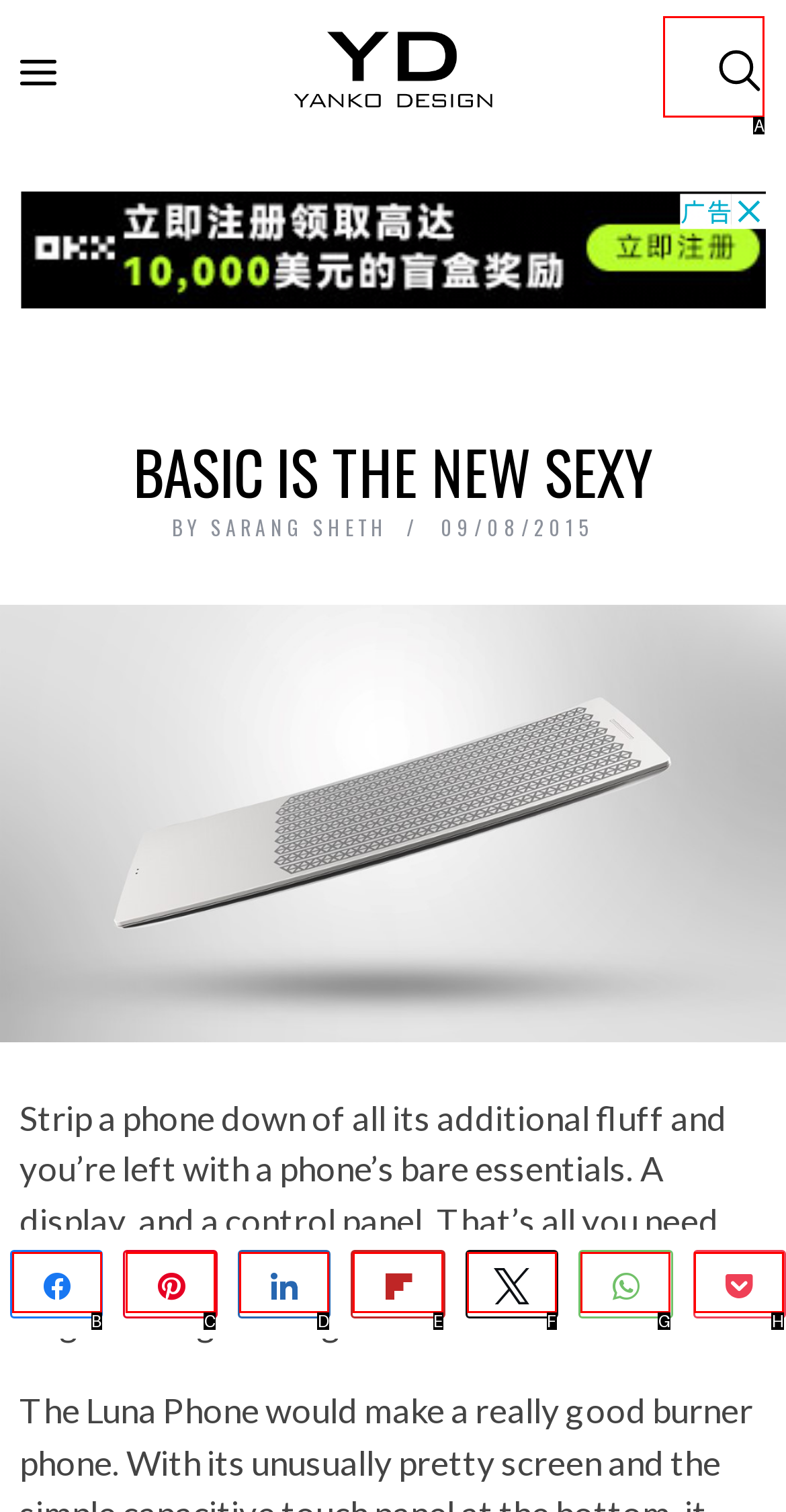Find the HTML element that matches the description: WhatsApp. Answer using the letter of the best match from the available choices.

G